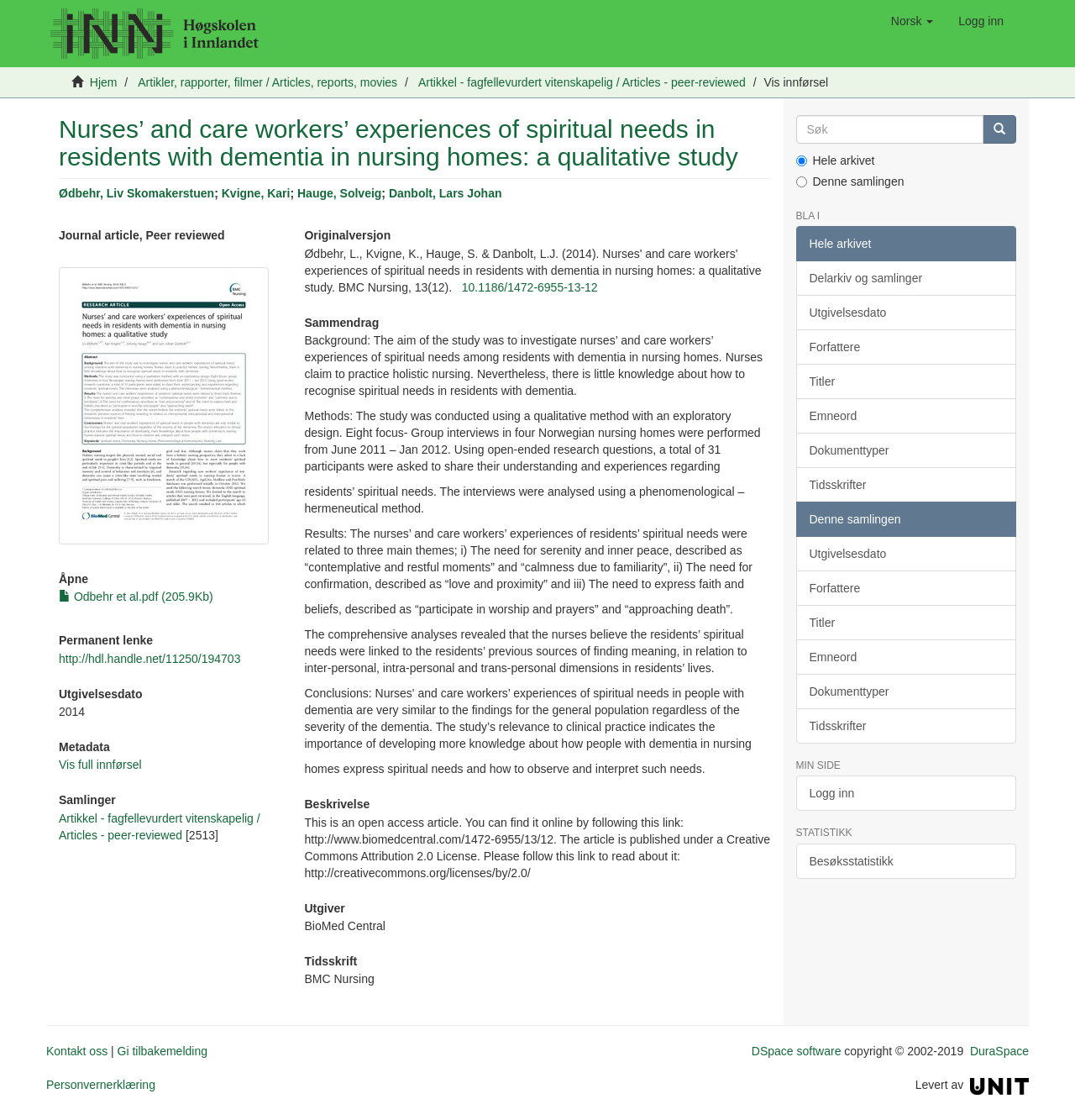Please determine the bounding box coordinates of the area that needs to be clicked to complete this task: 'Search for articles'. The coordinates must be four float numbers between 0 and 1, formatted as [left, top, right, bottom].

[0.74, 0.103, 0.915, 0.128]